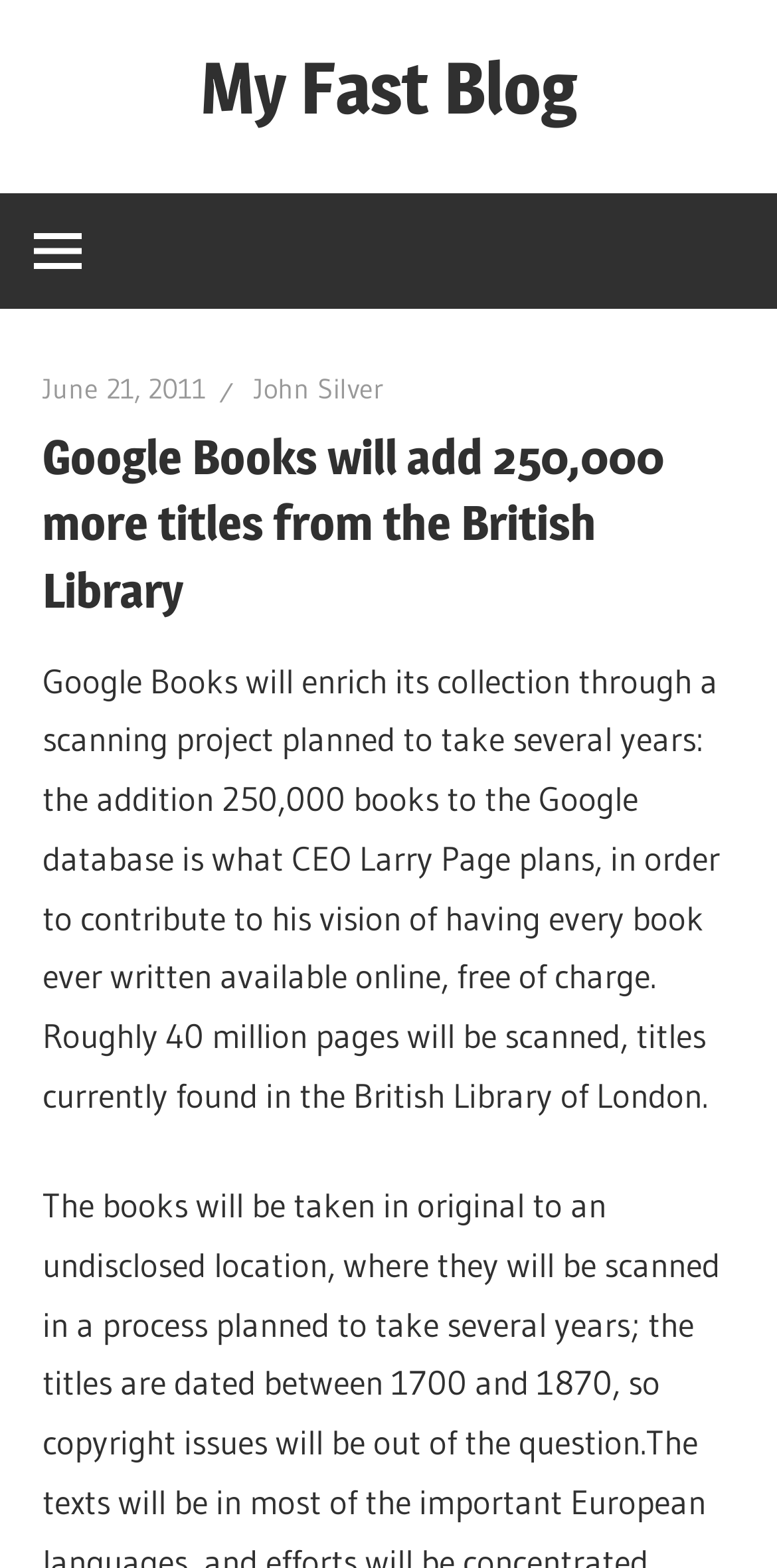Explain the features and main sections of the webpage comprehensively.

The webpage appears to be a blog post about Google Books adding 250,000 more titles from the British Library. At the top, there is a link to "My Fast Blog" positioned near the center of the page. Below this link, there is a static text "Fast money from fast blogging" located slightly to the left of the center.

On the left side of the page, there is a button with no text, which expands to reveal a primary menu. Above this button, there is a header section that spans almost the entire width of the page. Within this header, there are three links: one to the date "June 21, 2011" on the left, a link to the author "John Silver" in the middle, and a heading that takes up most of the width, titled "Google Books will add 250,000 more titles from the British Library".

Below the header, there is a large block of static text that occupies most of the page's width, describing the Google Books project, including the scanning of 40 million pages and the goal of making every book ever written available online for free.